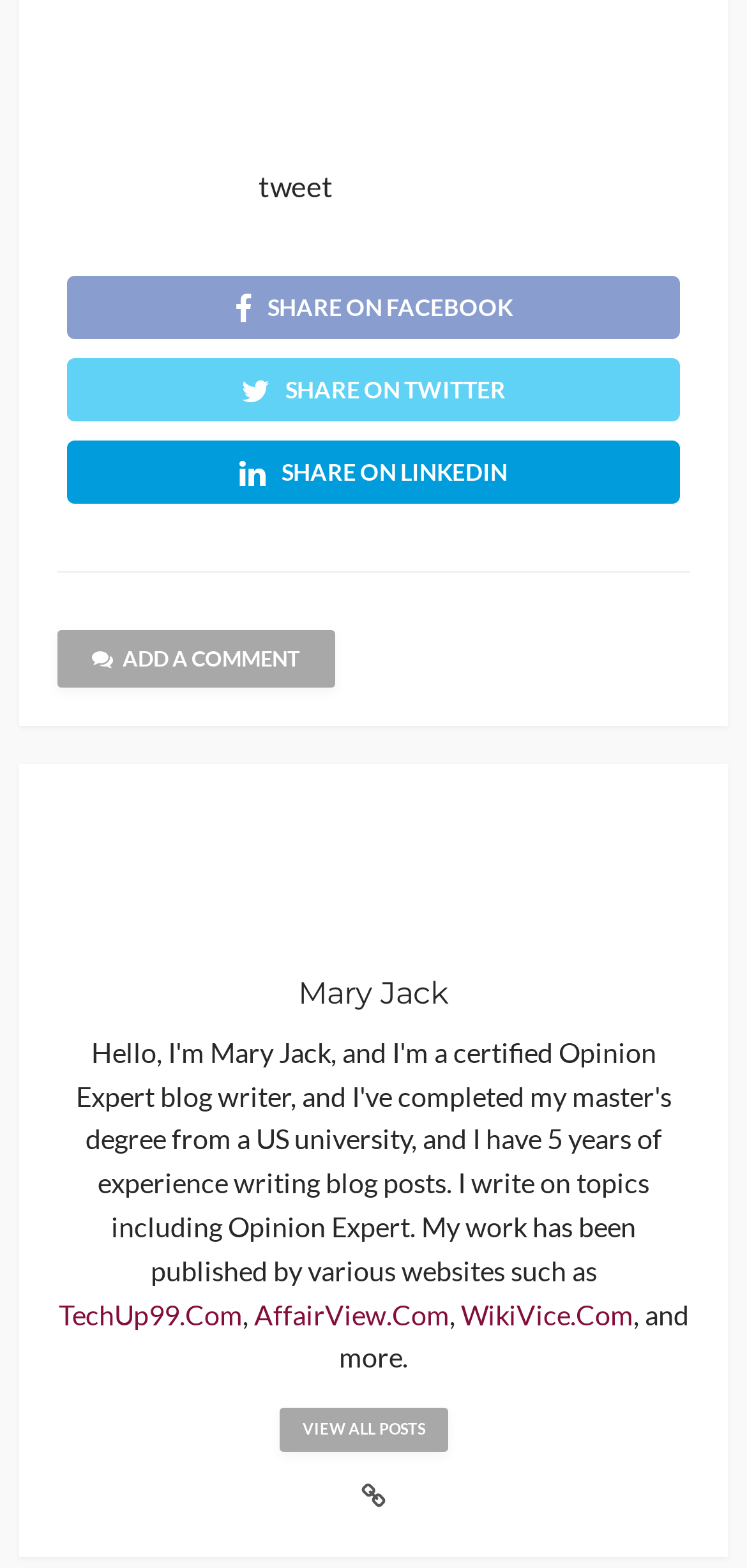What is the purpose of the link 'VIEW ALL POSTS'?
Look at the webpage screenshot and answer the question with a detailed explanation.

The link 'VIEW ALL POSTS' suggests that it allows users to view all posts related to the current webpage, possibly to access more information or content.